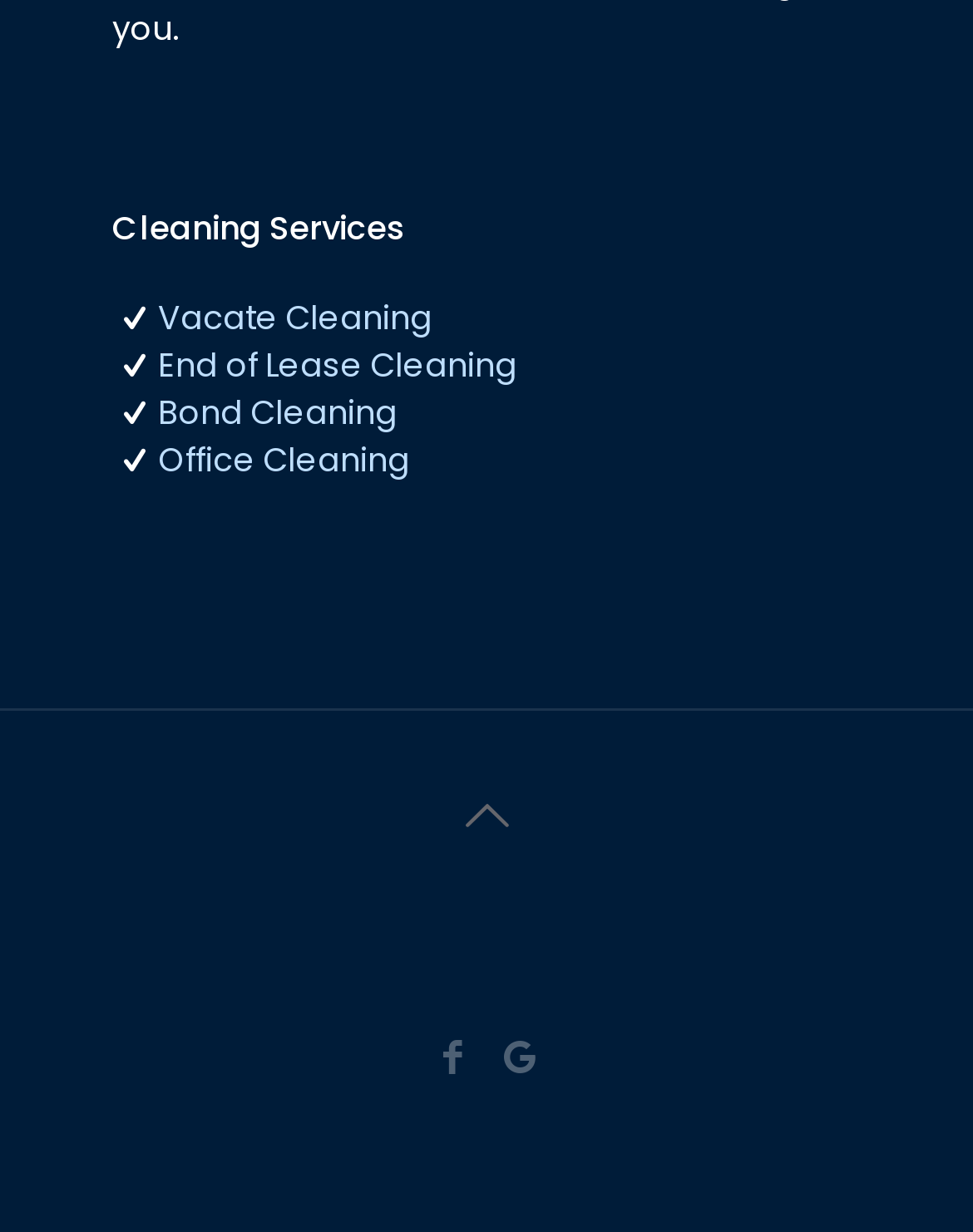How many links are there in the top section?
Look at the screenshot and give a one-word or phrase answer.

4